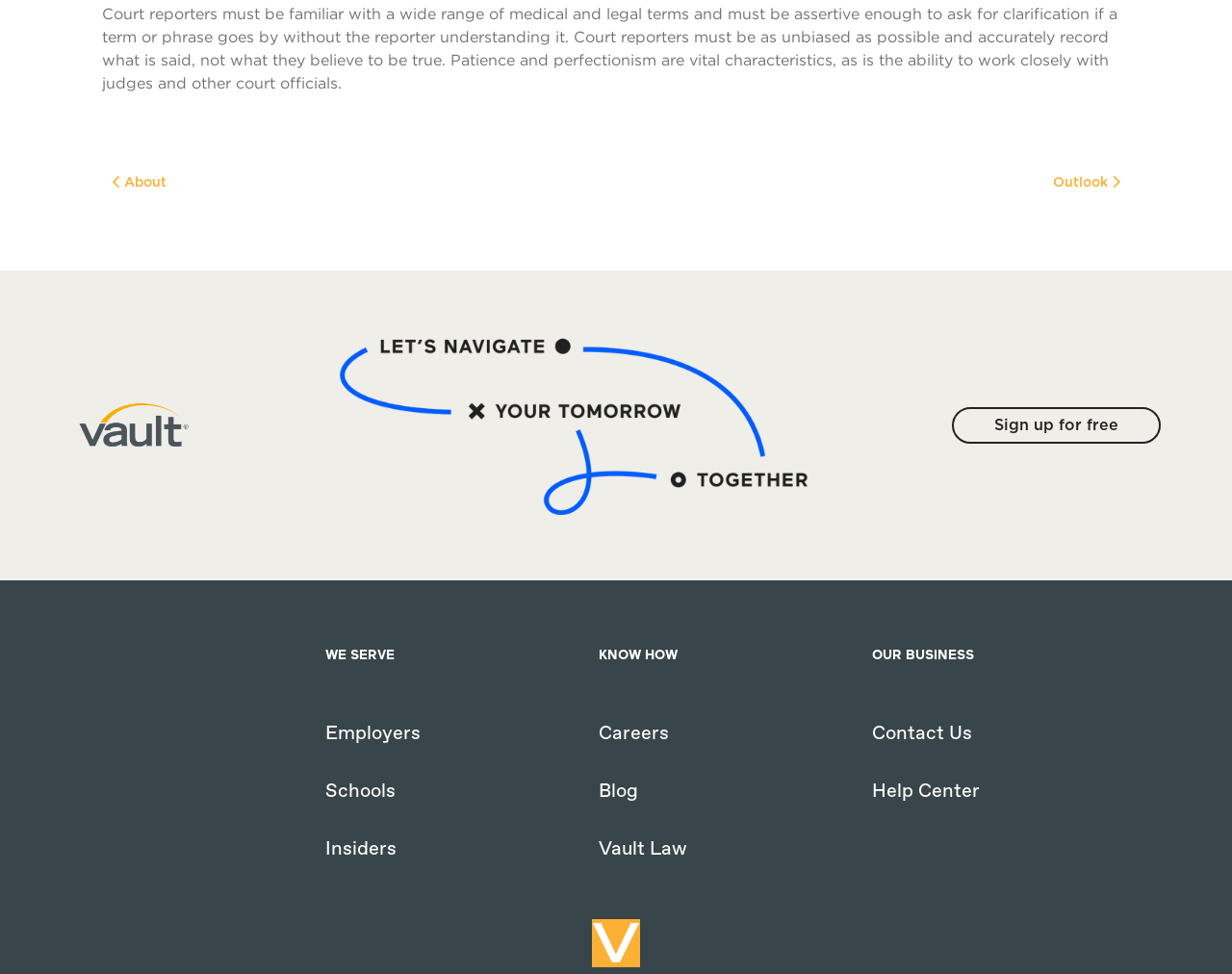Provide the bounding box coordinates for the UI element that is described as: "Help Center".

[0.7, 0.803, 0.925, 0.823]